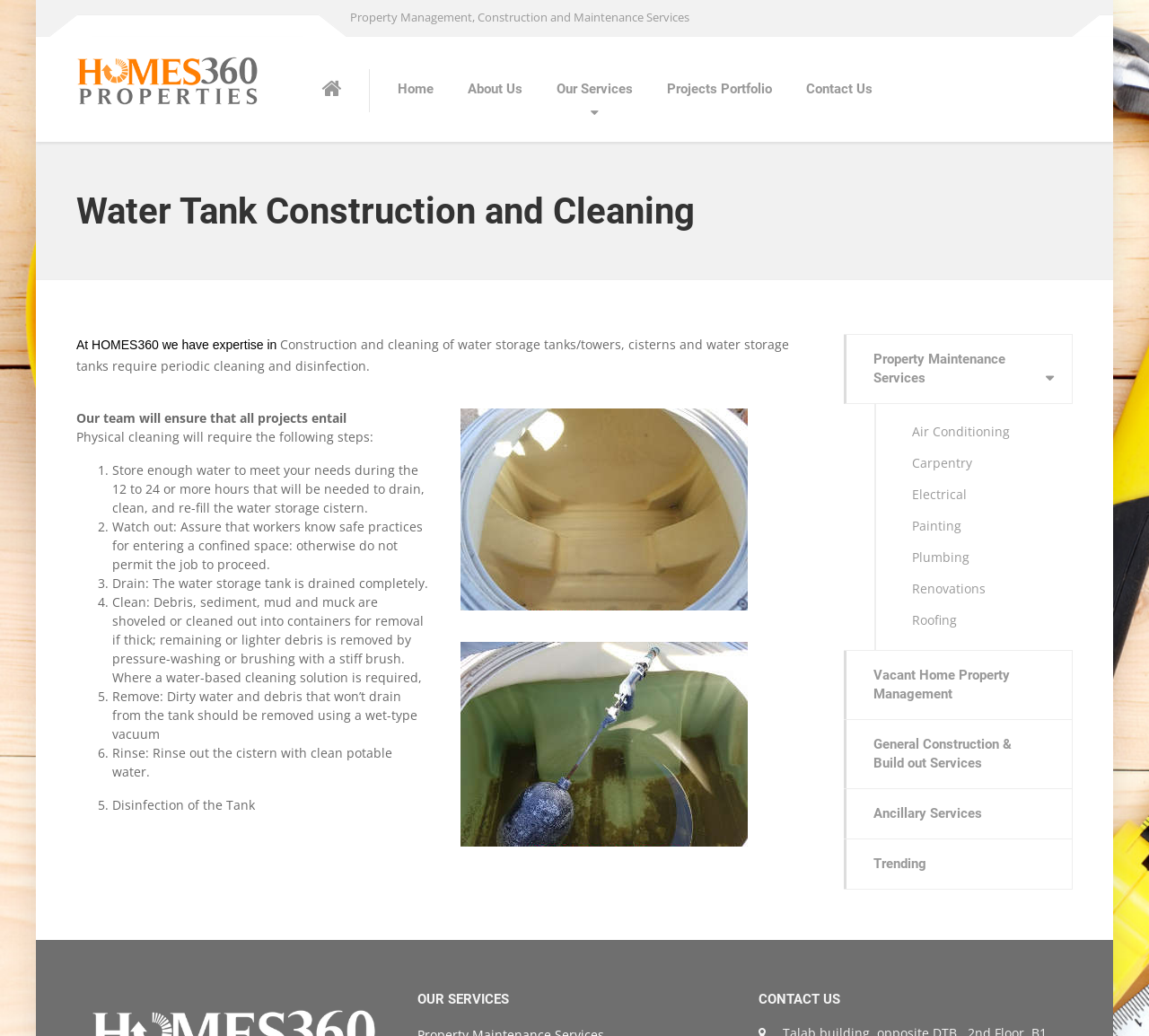Respond to the following query with just one word or a short phrase: 
How many images are present on the webpage?

3